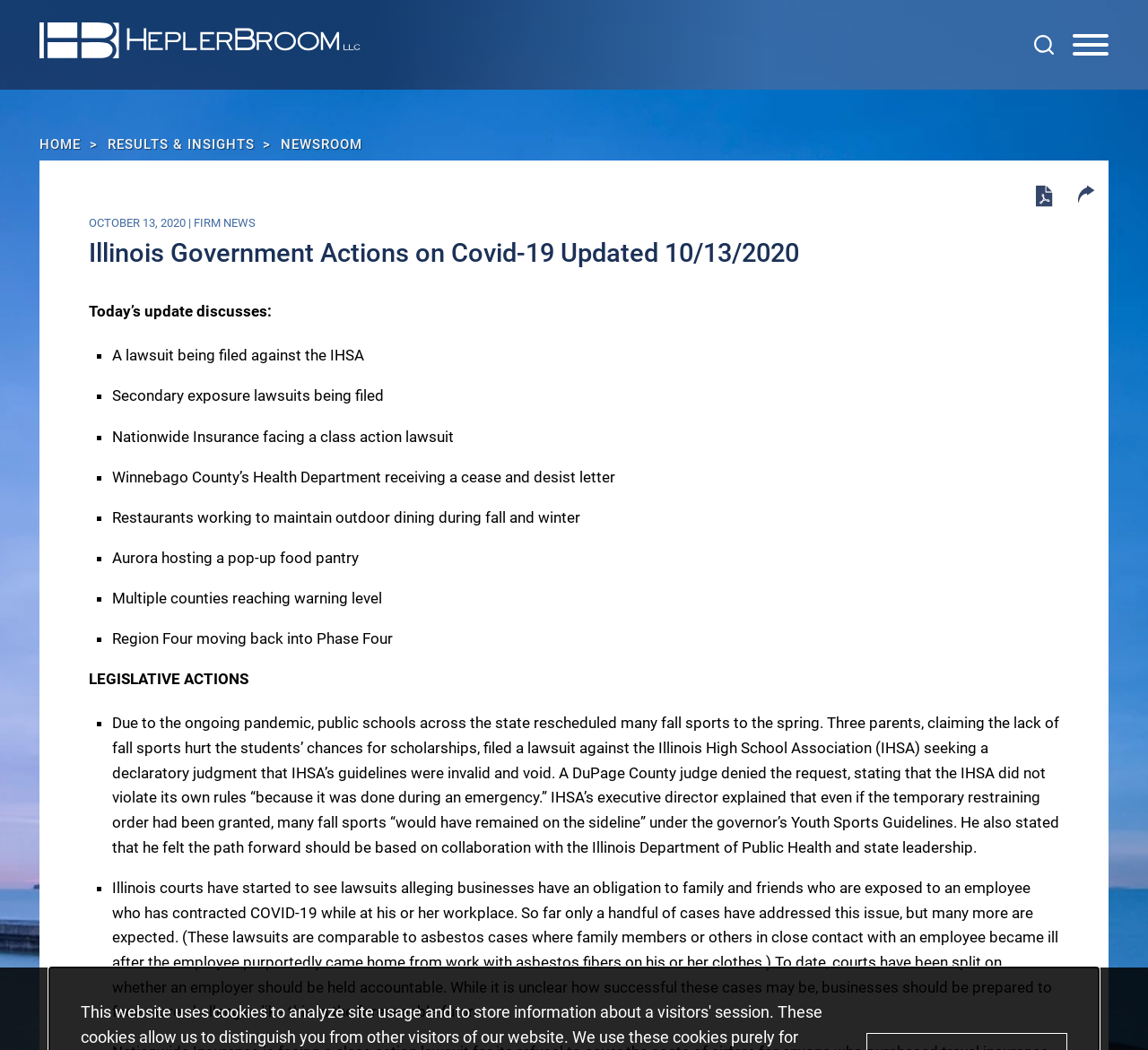Please reply with a single word or brief phrase to the question: 
What is the topic of the lawsuit filed against the IHSA?

Fall sports